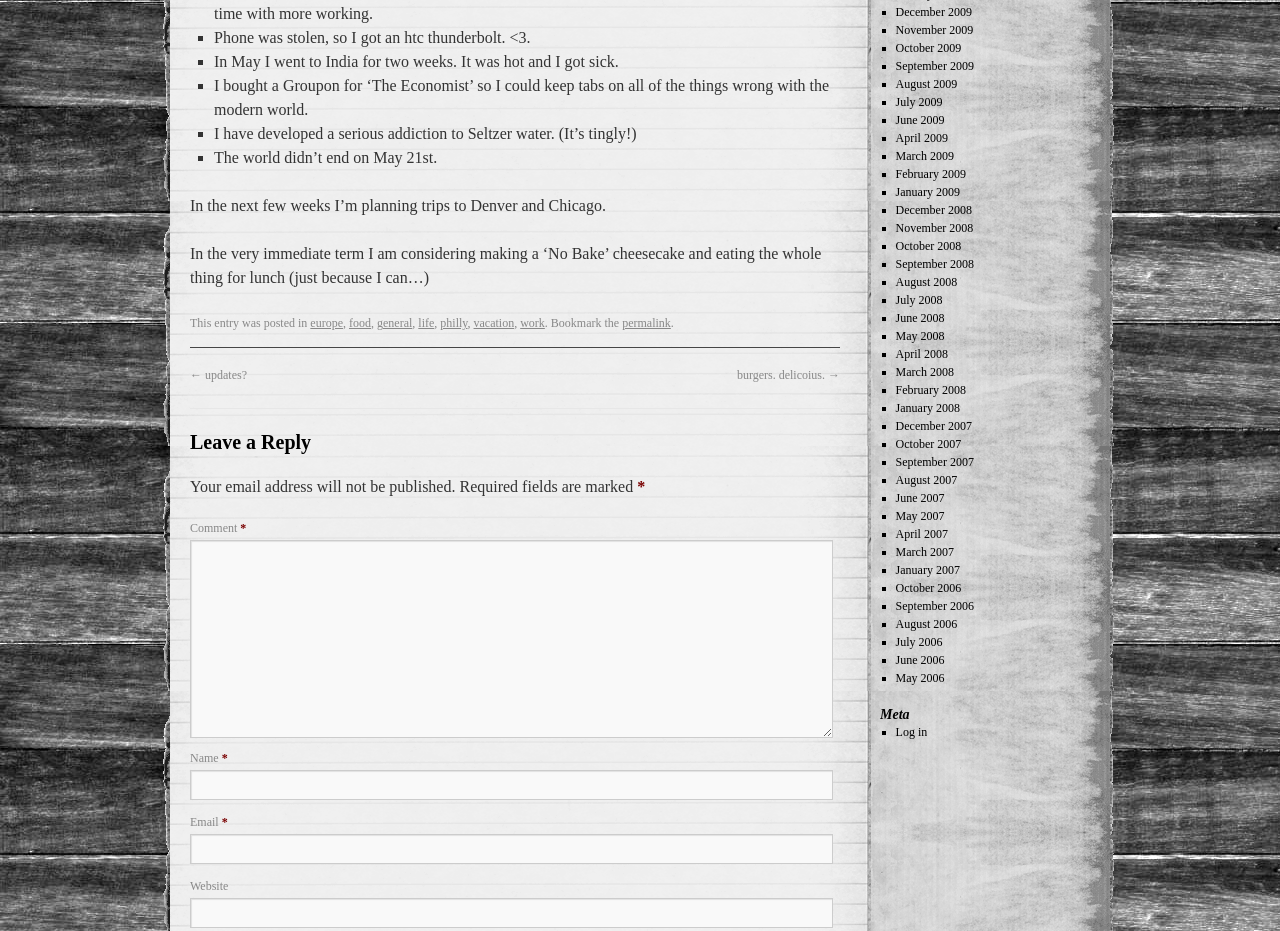Given the element description "parent_node: Website name="url"", identify the bounding box of the corresponding UI element.

[0.148, 0.965, 0.651, 0.997]